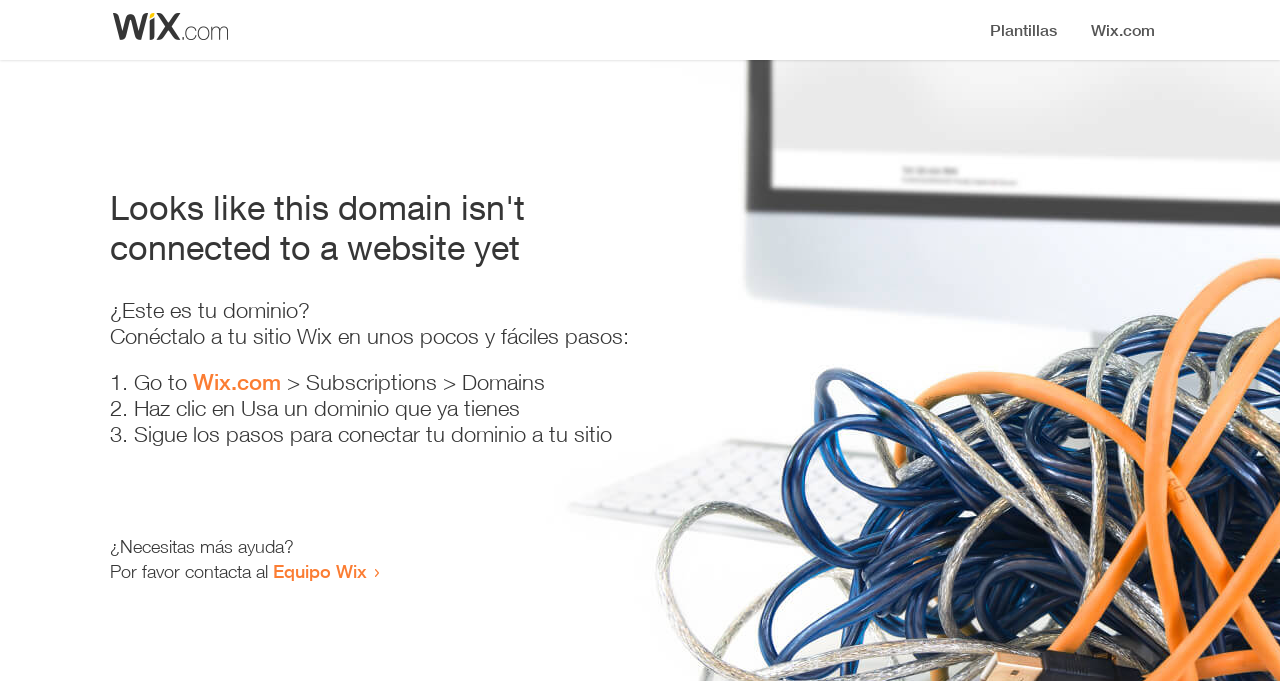Please identify the primary heading on the webpage and return its text.

Looks like this domain isn't
connected to a website yet